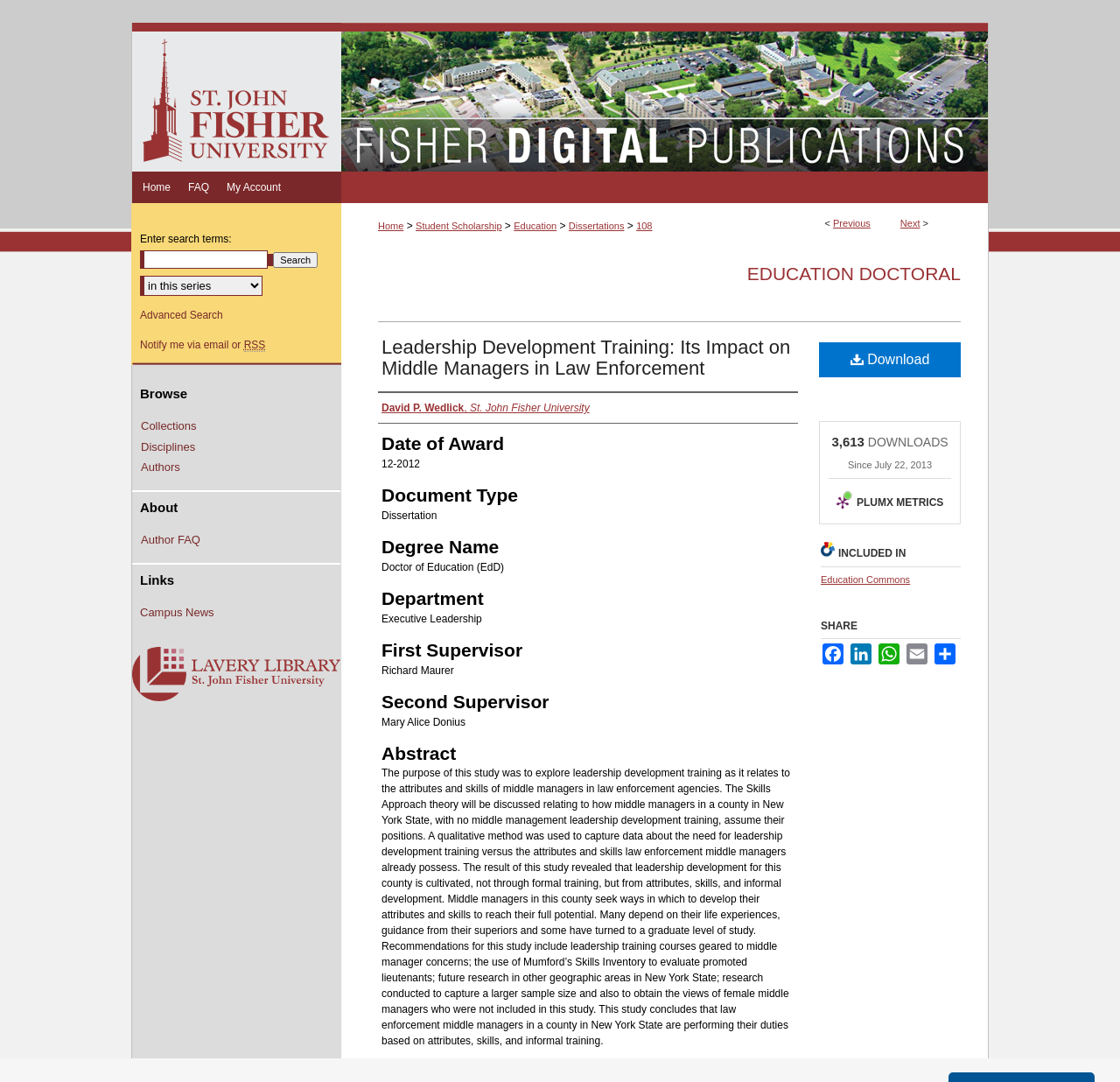Provide the bounding box coordinates of the HTML element described by the text: "Author FAQ".

[0.126, 0.493, 0.304, 0.506]